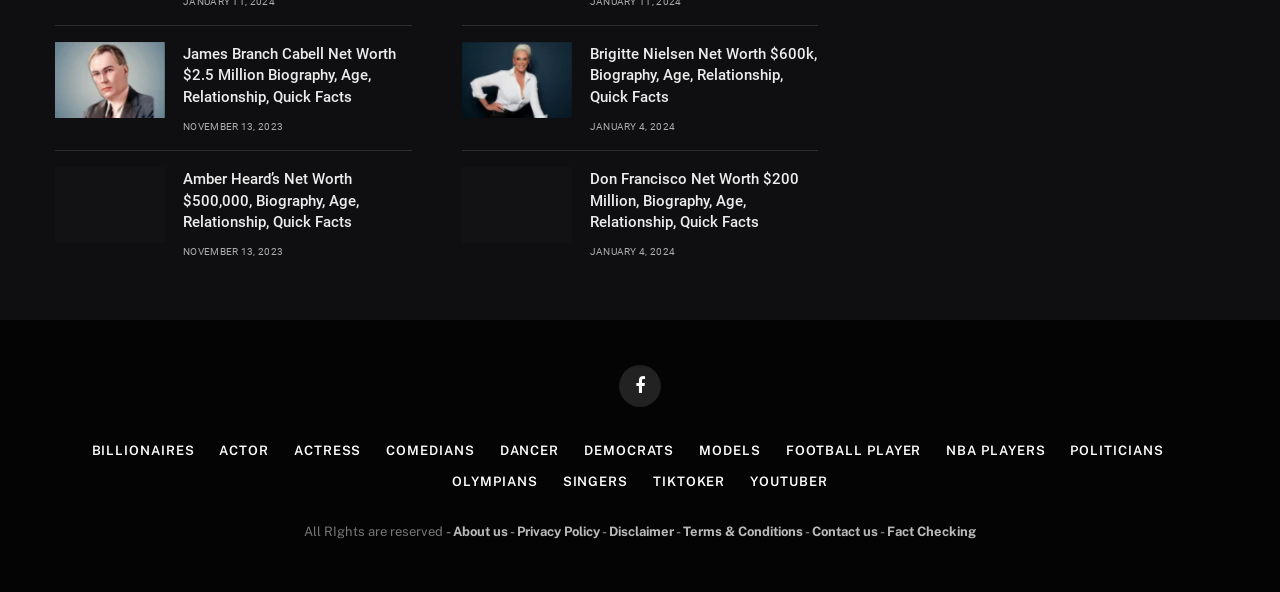Give a concise answer using one word or a phrase to the following question:
What is the purpose of the links at the bottom of the webpage?

To navigate to different categories